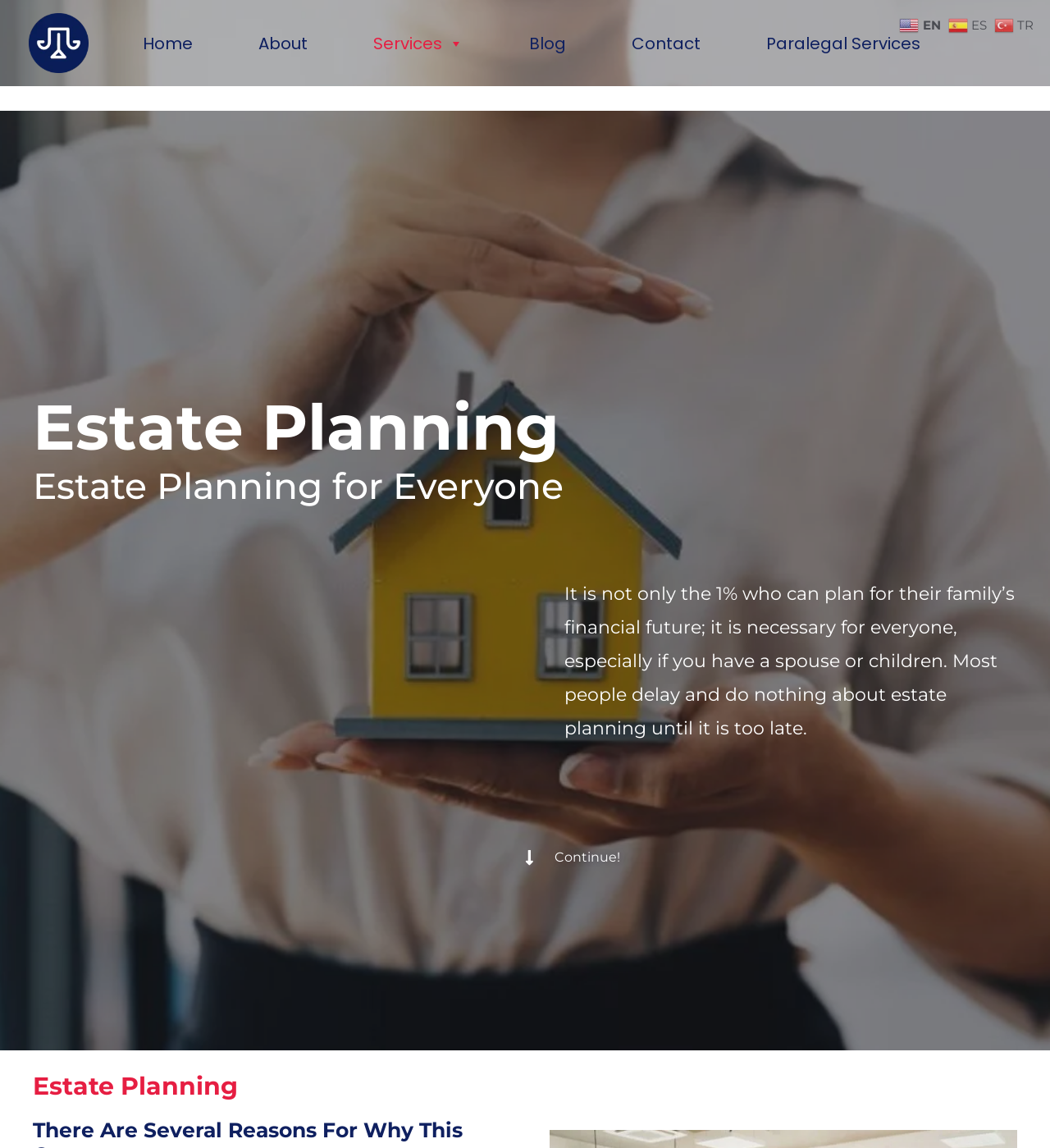Specify the bounding box coordinates of the area that needs to be clicked to achieve the following instruction: "continue to the next page".

[0.5, 0.74, 0.591, 0.755]